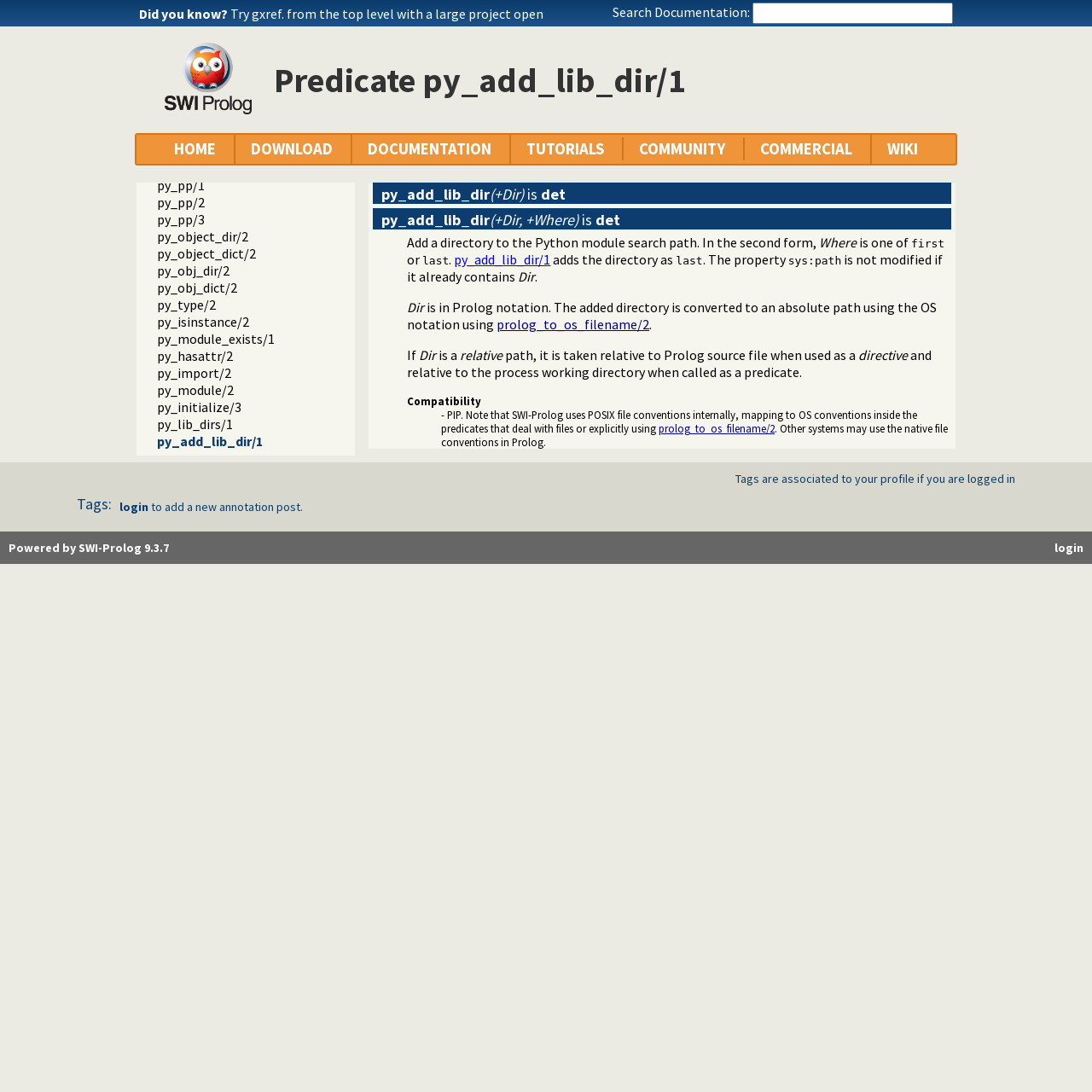Provide a single word or phrase answer to the question: 
What is the purpose of py_add_lib_dir/1?

Add a directory to Python module search path